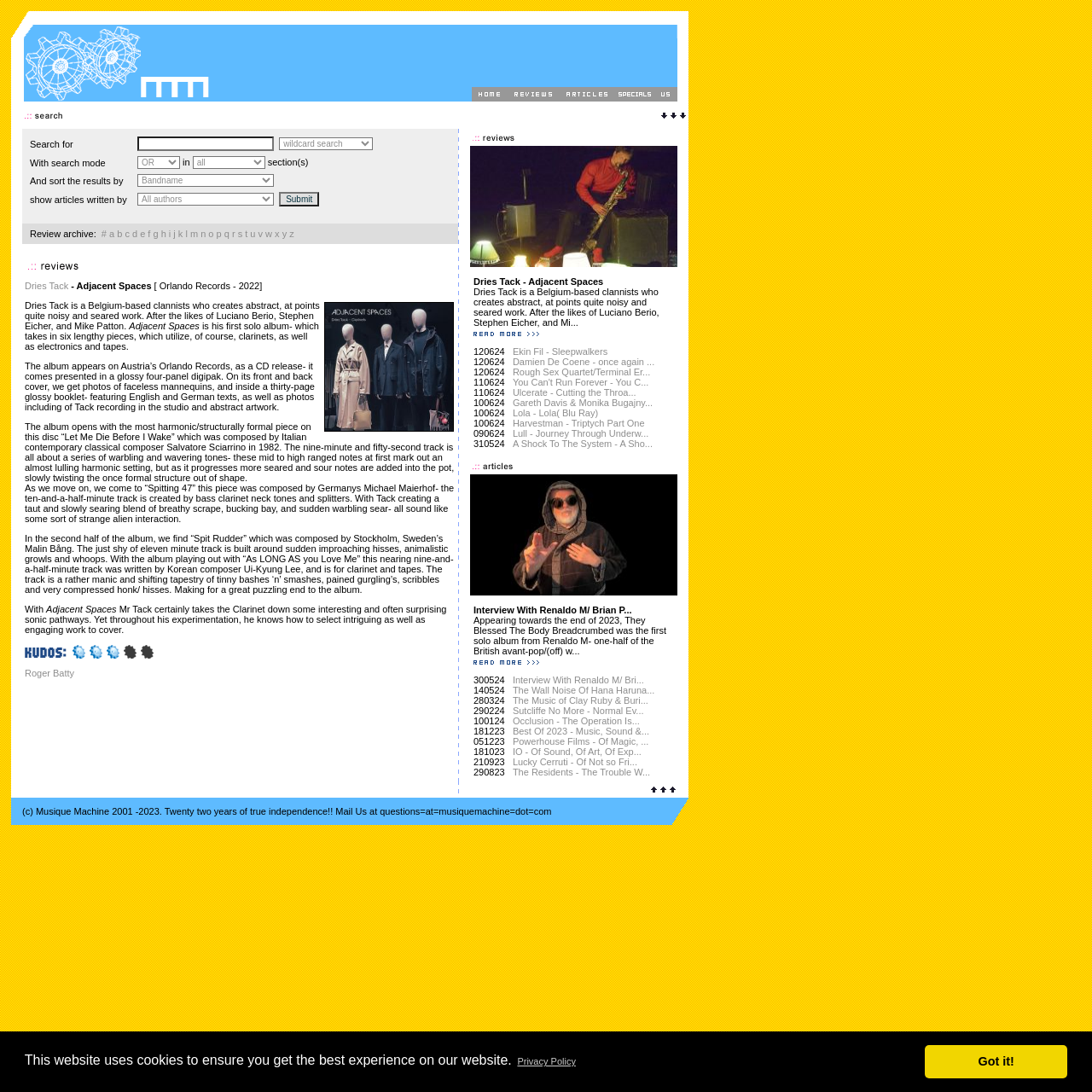What is the purpose of the search bar?
Please give a detailed answer to the question using the information shown in the image.

The search bar is located in the middle of the webpage and allows users to search for music-related content, such as band names, song titles, or genres. The search bar has several options, including a wildcard search and the ability to sort results by band name.